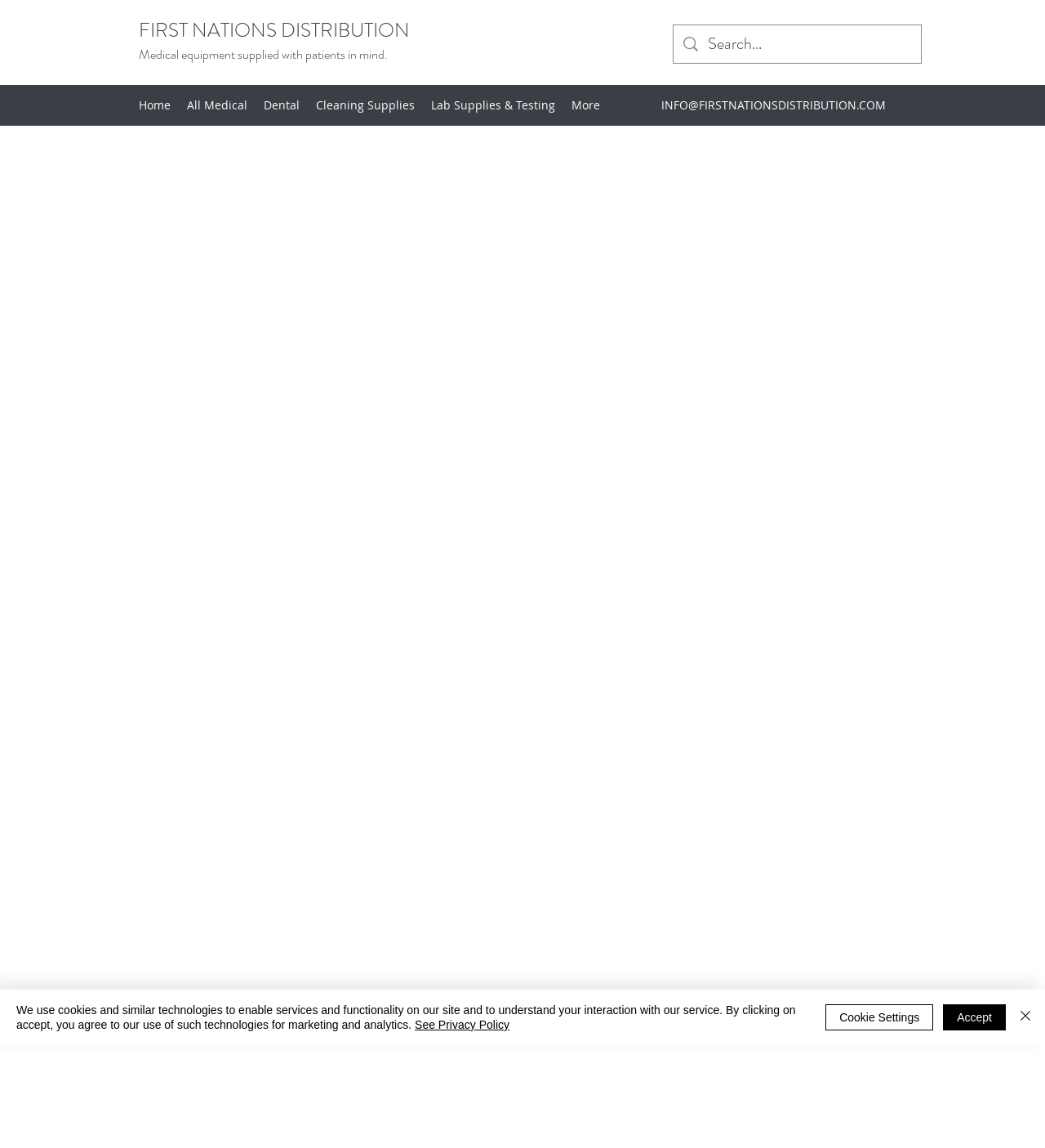Using the format (top-left x, top-left y, bottom-right x, bottom-right y), provide the bounding box coordinates for the described UI element. All values should be floating point numbers between 0 and 1: Lab Supplies & Testing

[0.405, 0.081, 0.539, 0.102]